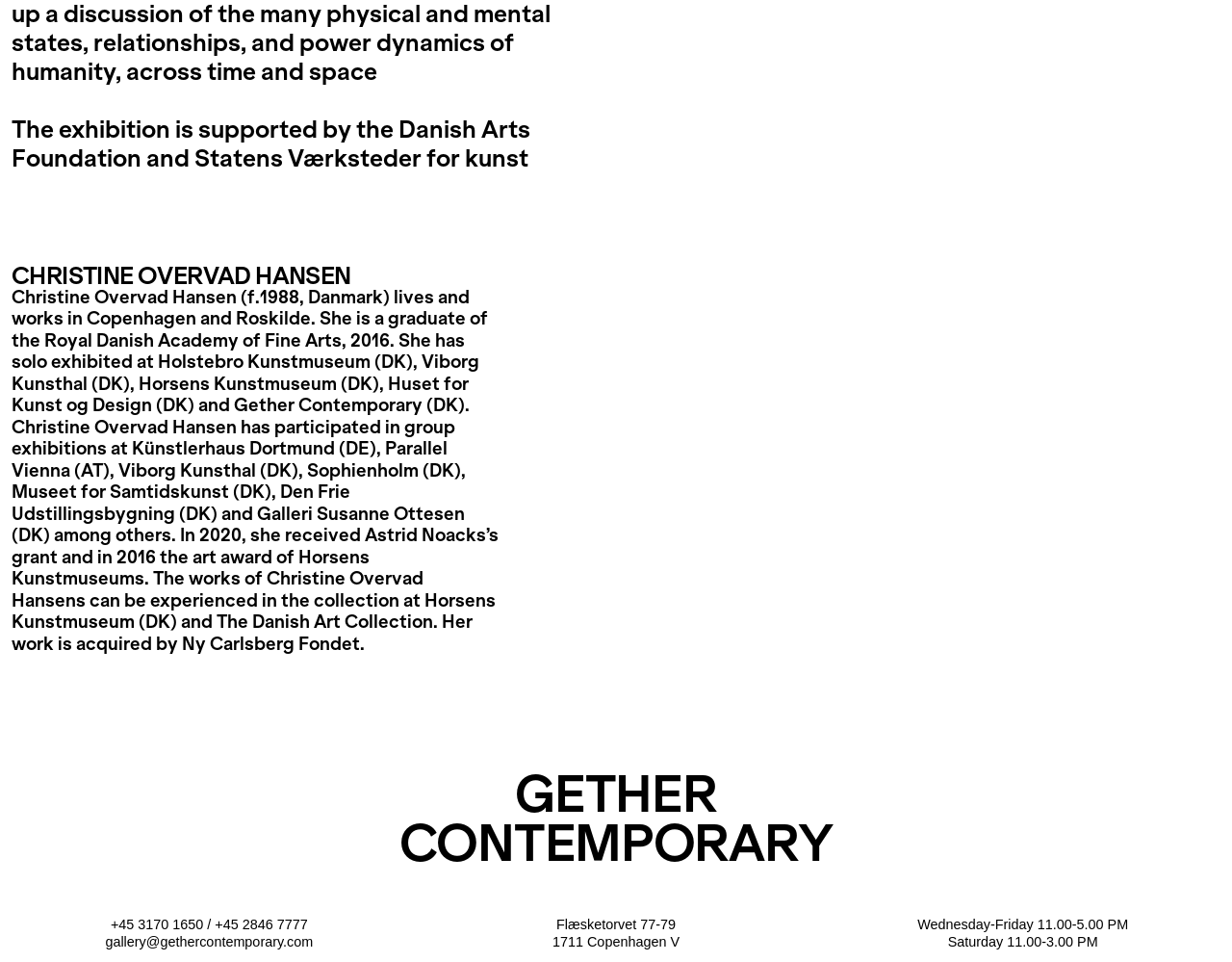What are the opening hours of Gether Contemporary on Saturday?
Utilize the image to construct a detailed and well-explained answer.

The answer can be found in the StaticText element with the text 'Saturday 11.00-3.00 PM', which is a child element of the contentinfo element.